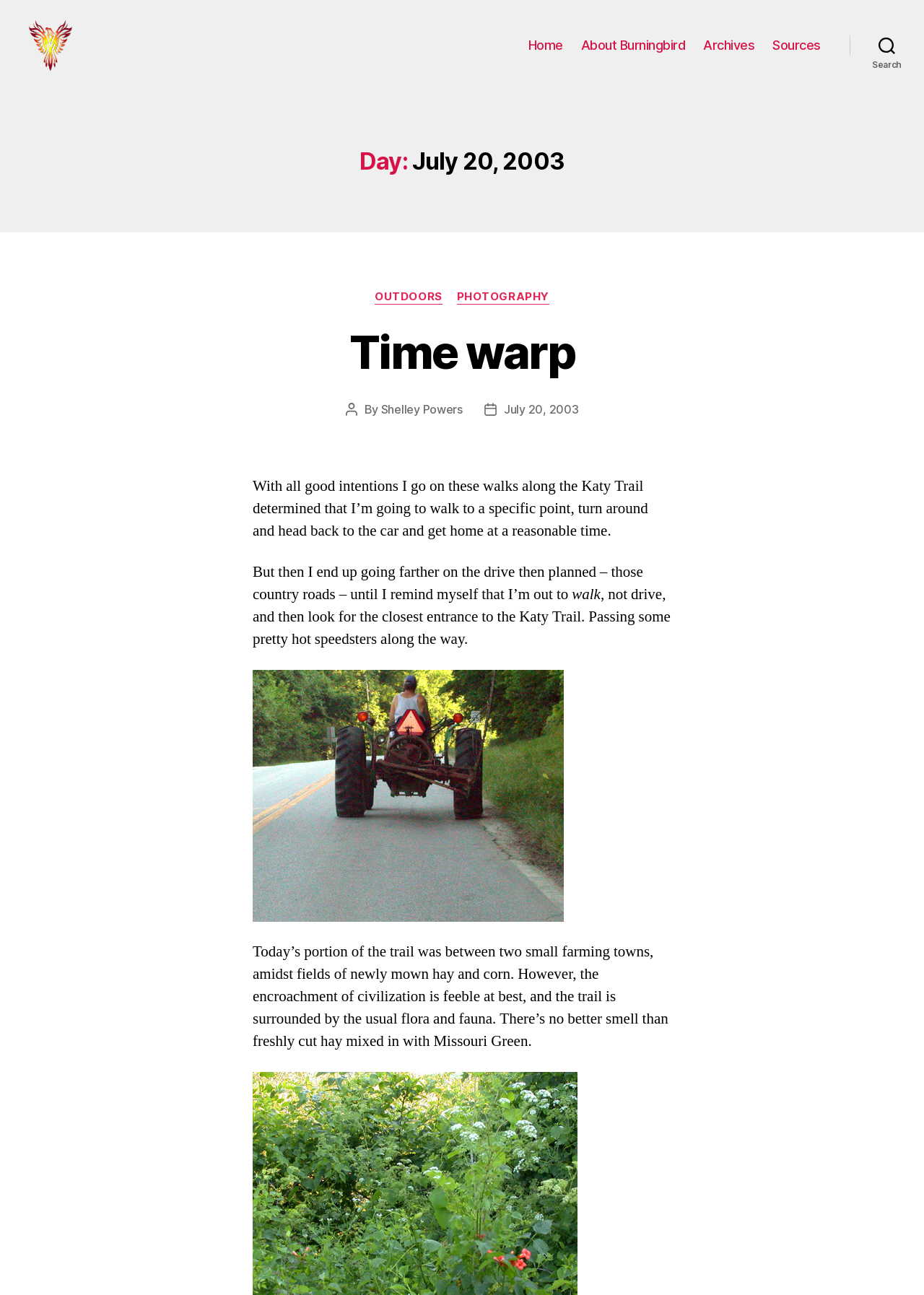Identify the bounding box coordinates for the region to click in order to carry out this instruction: "Click the 'Archives' link". Provide the coordinates using four float numbers between 0 and 1, formatted as [left, top, right, bottom].

[0.761, 0.035, 0.817, 0.047]